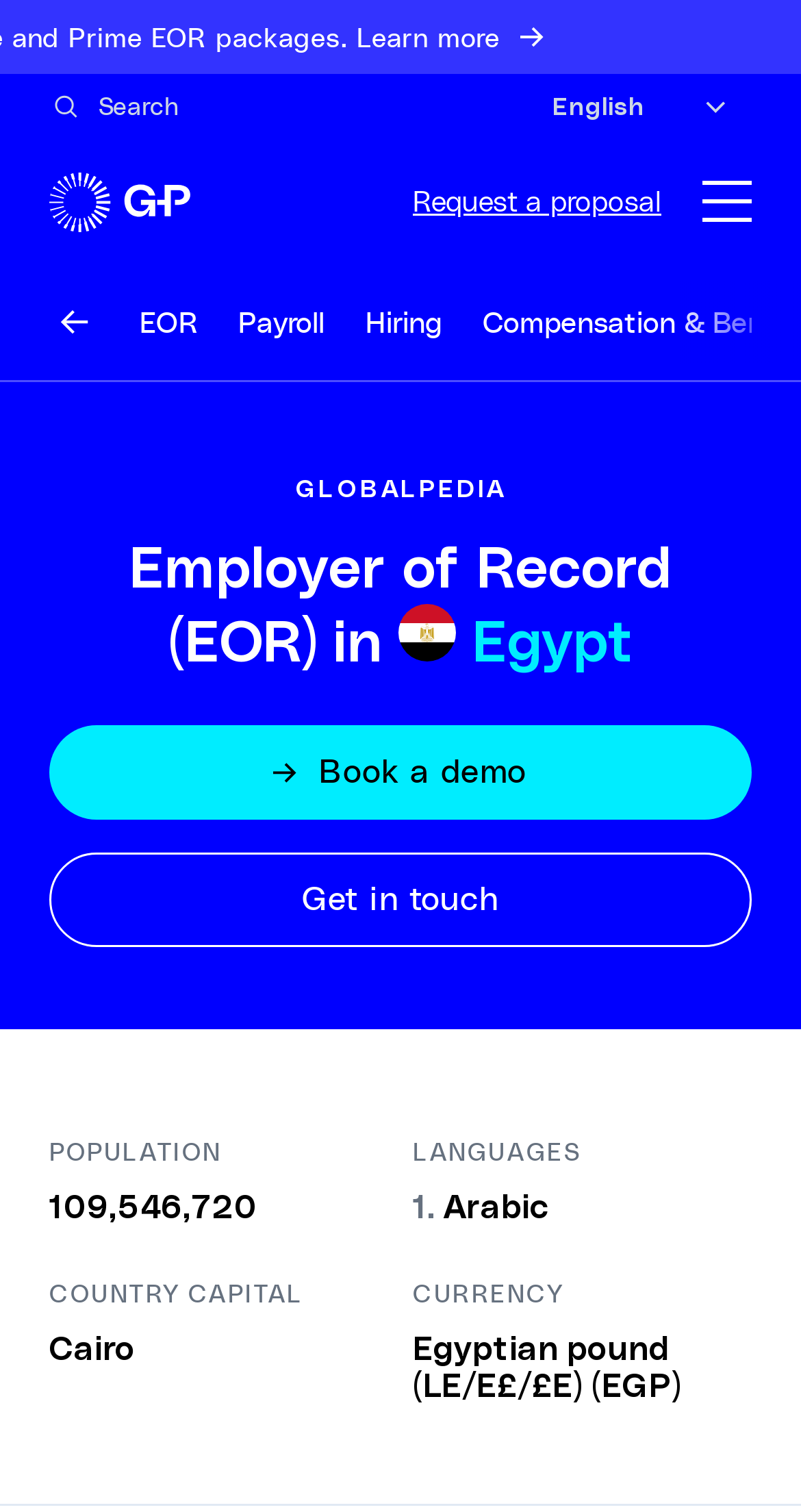What is the population of the country?
Respond to the question with a well-detailed and thorough answer.

The population of the country can be found in the heading '109,546,720' which is located below the 'POPULATION' heading.